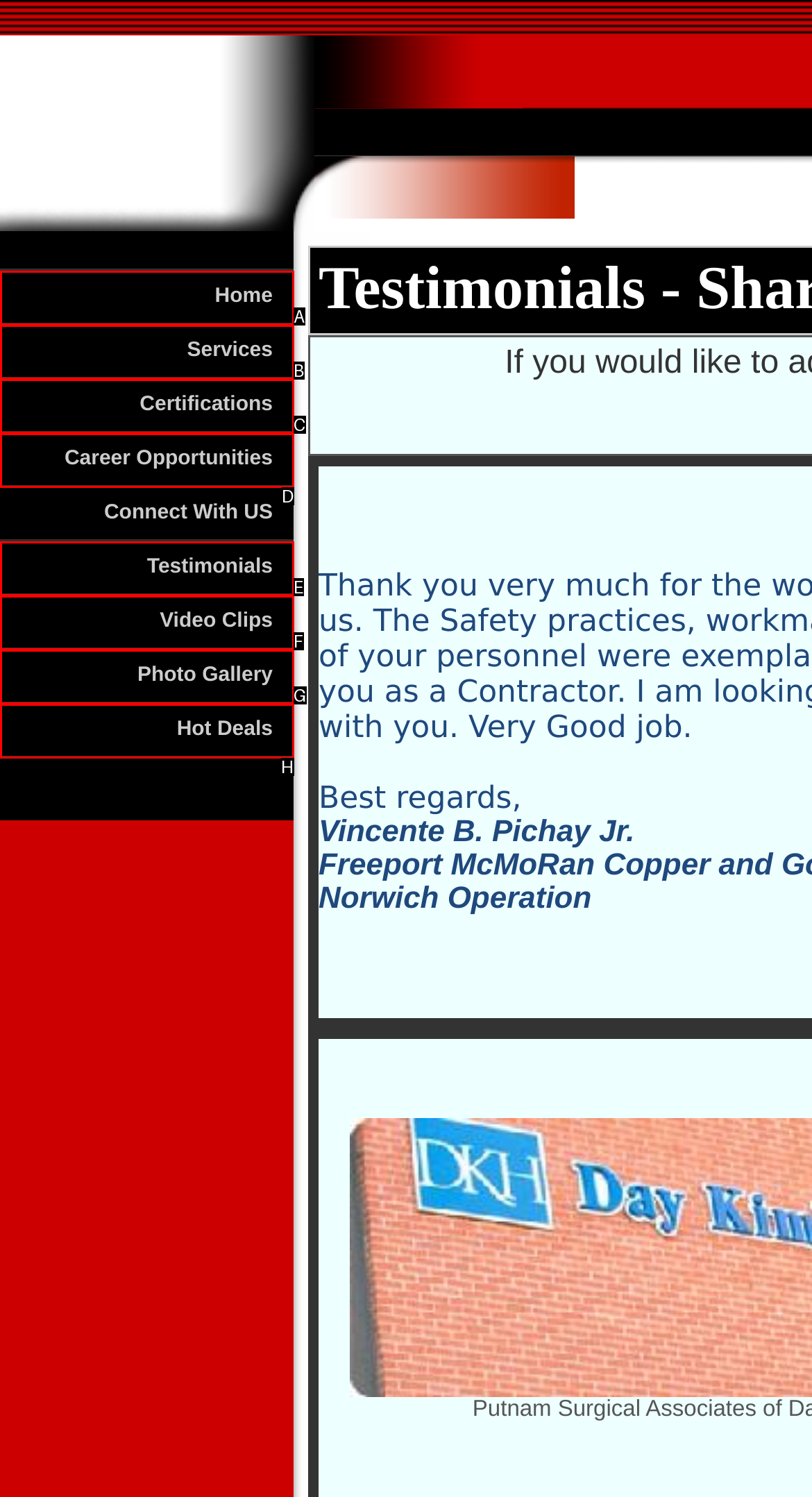Find the option that matches this description: NYC elopement
Provide the matching option's letter directly.

None